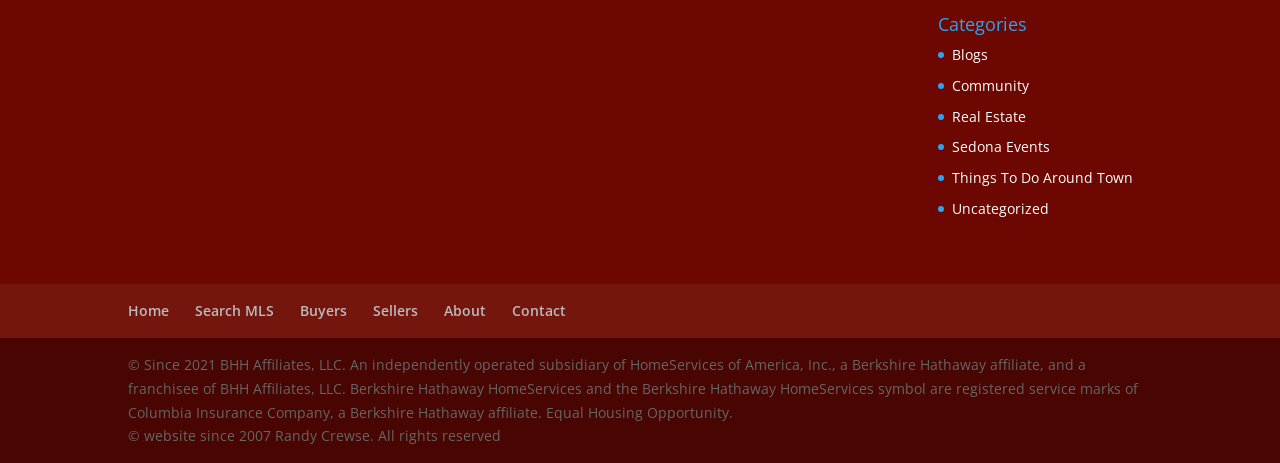What is the name of the person who owns the website?
Look at the screenshot and give a one-word or phrase answer.

Randy Crewse